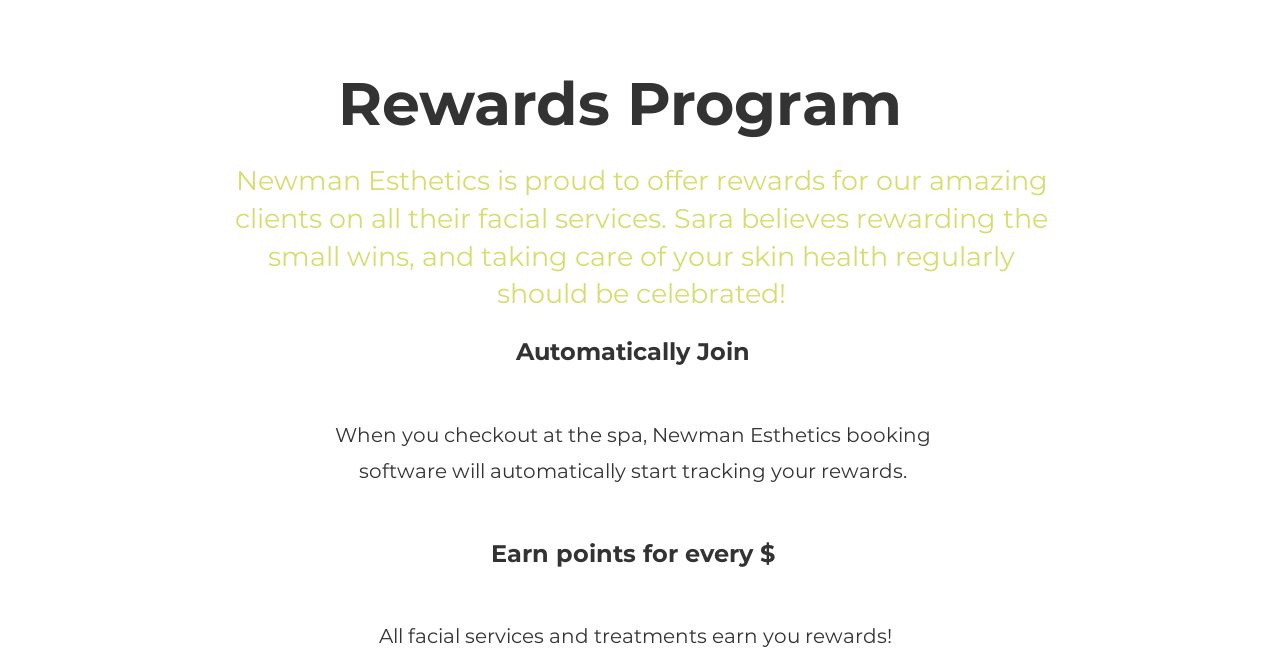What is the name of the esthetics company?
Can you give a detailed and elaborate answer to the question?

The name of the esthetics company can be found in the heading 'Rewards | Newman Esthetics' at the top of the webpage, which indicates that the webpage is about the rewards program of Newman Esthetics.